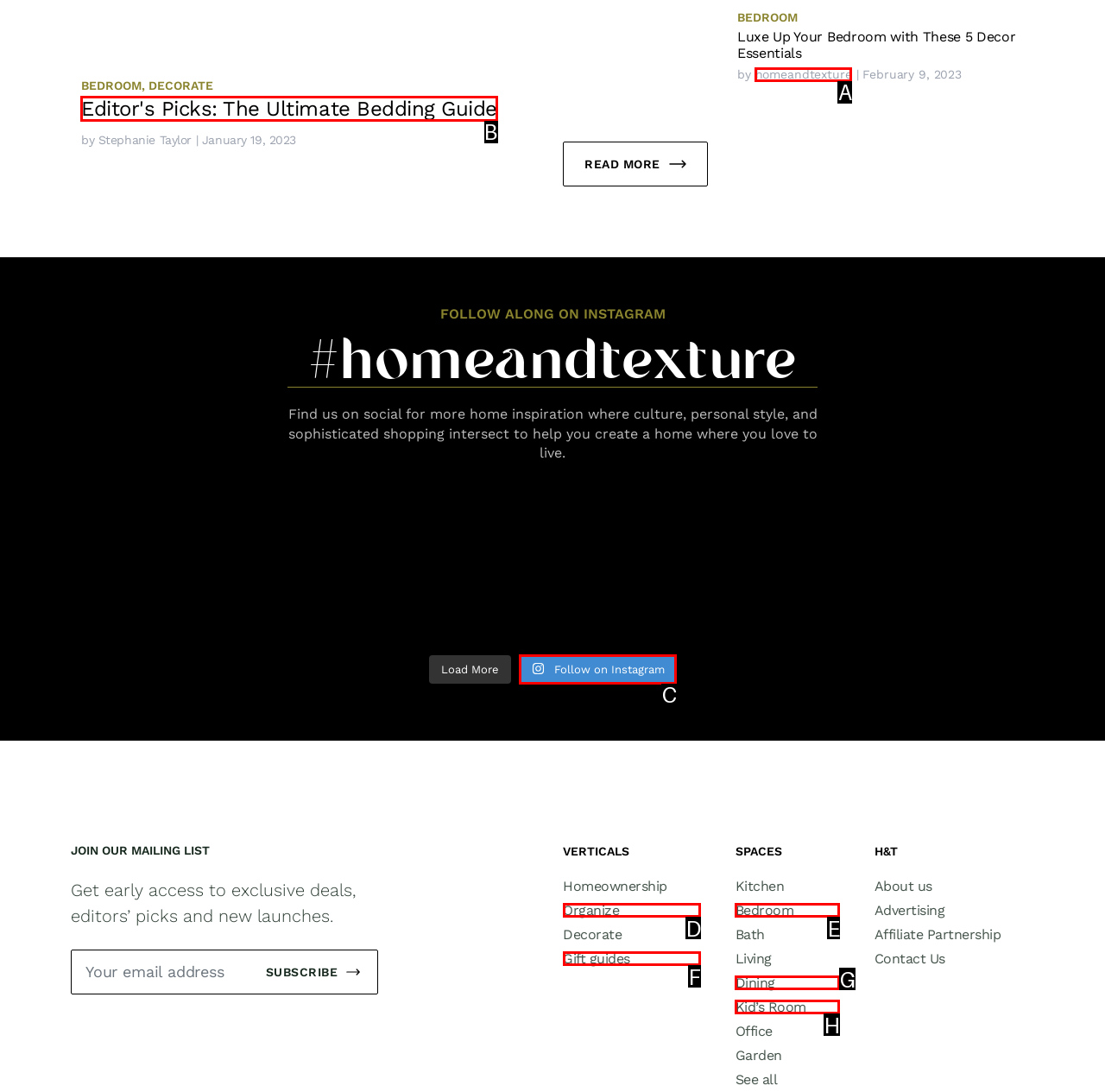Specify the letter of the UI element that should be clicked to achieve the following: View course details for CMH2003
Provide the corresponding letter from the choices given.

None